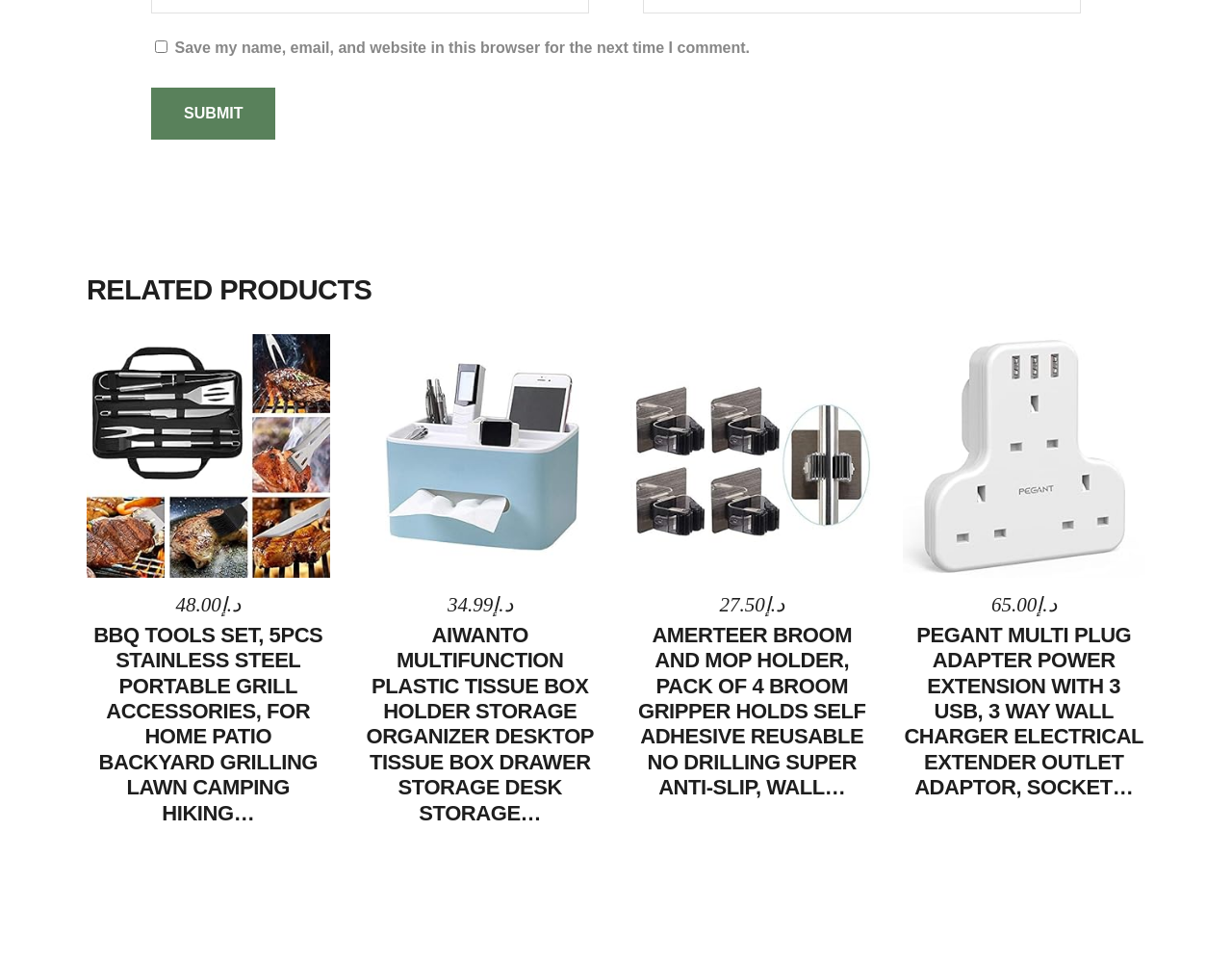Determine the bounding box coordinates of the UI element that matches the following description: "Buy on Amazon". The coordinates should be four float numbers between 0 and 1 in the format [left, top, right, bottom].

[0.531, 0.448, 0.69, 0.502]